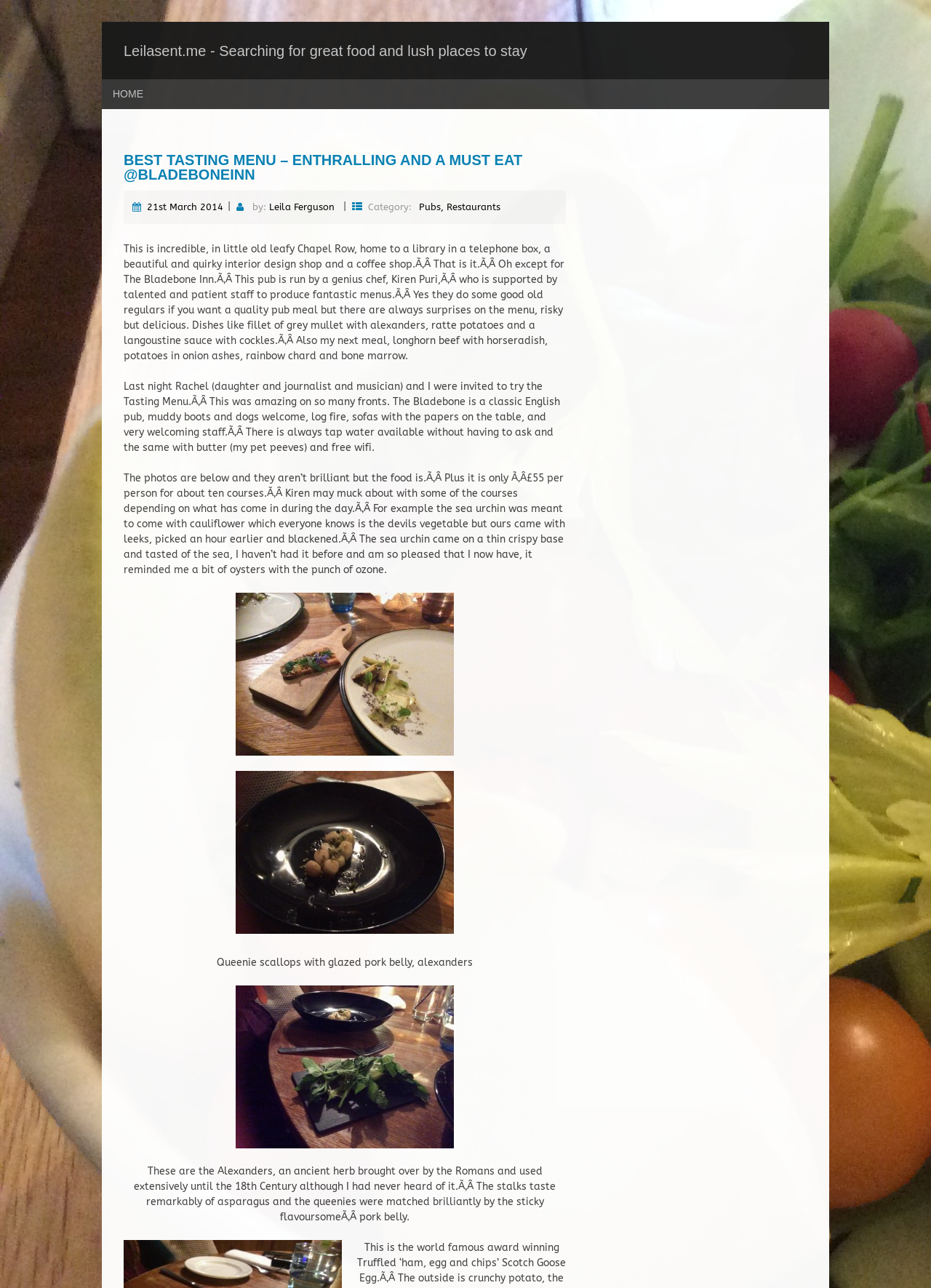Please examine the image and answer the question with a detailed explanation:
What is the name of the herb used in the dish with queenie scallops?

The text mentions that the dish with queenie scallops and glazed pork belly uses an ancient herb called Alexanders, which was brought over by the Romans and tastes remarkably like asparagus.